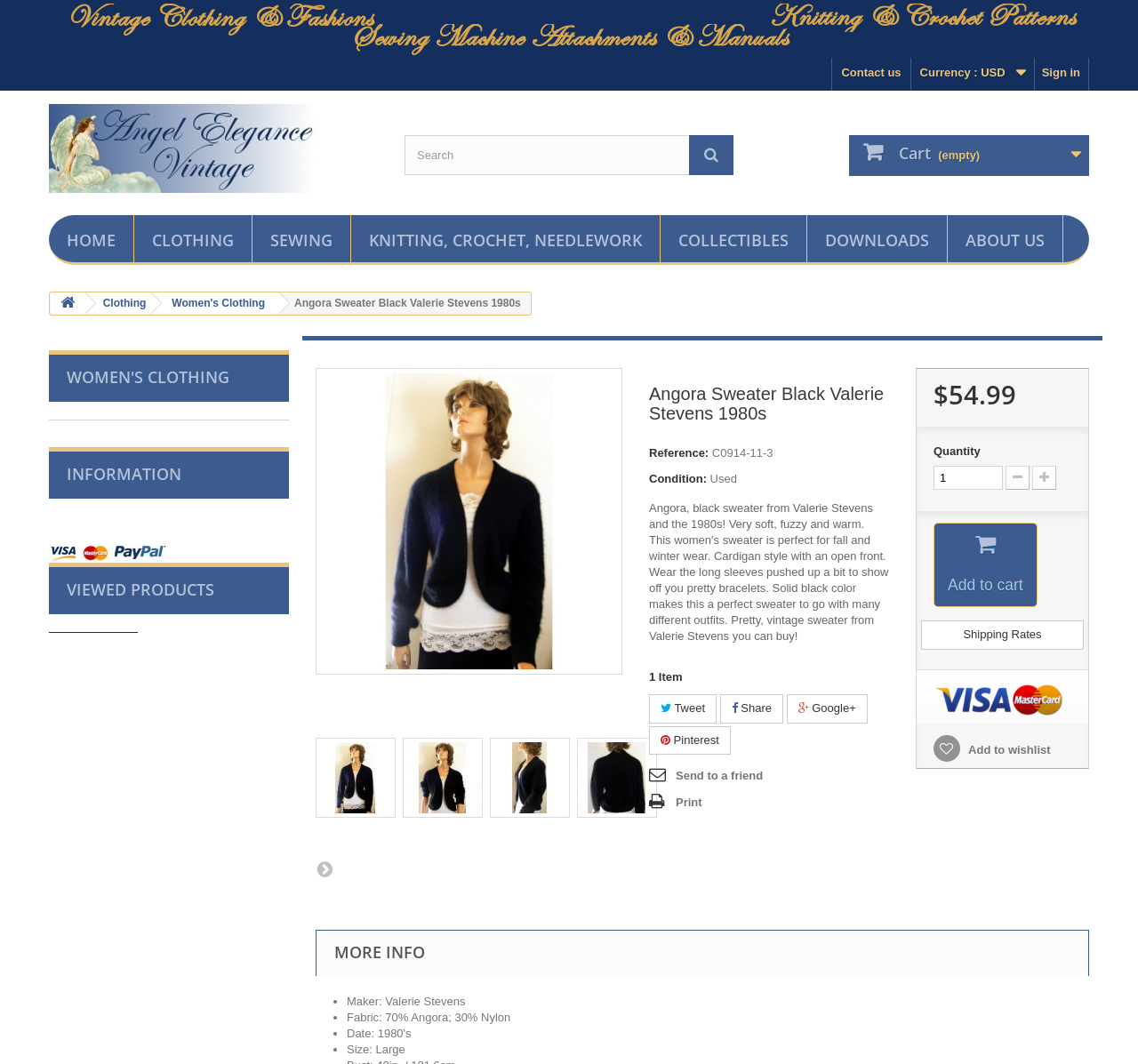What is the brand of the sweater?
Using the image, elaborate on the answer with as much detail as possible.

The brand of the sweater is Valerie Stevens, which is mentioned in the heading 'Angora Sweater Black Valerie Stevens 1980s'.